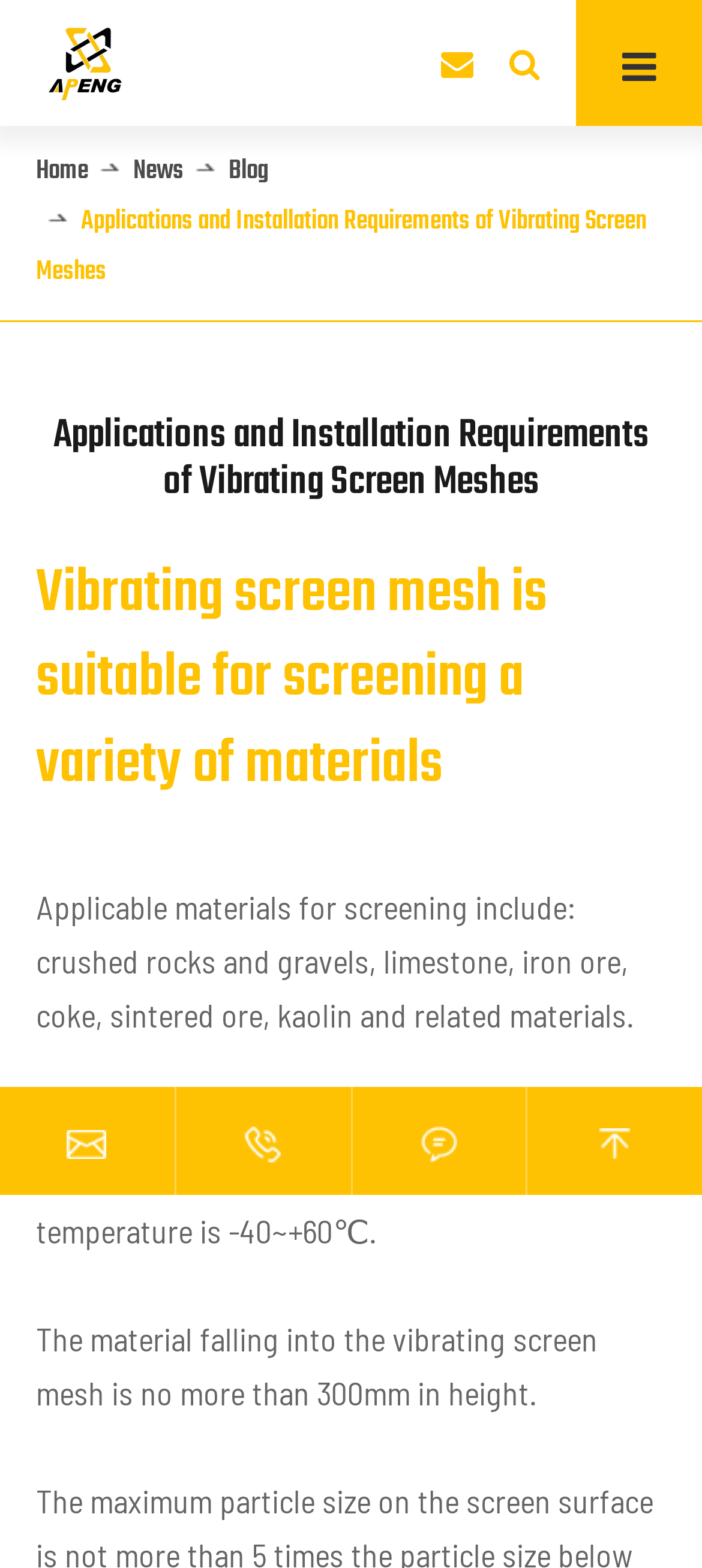Using the provided description Blog, find the bounding box coordinates for the UI element. Provide the coordinates in (top-left x, top-left y, bottom-right x, bottom-right y) format, ensuring all values are between 0 and 1.

[0.326, 0.096, 0.382, 0.123]